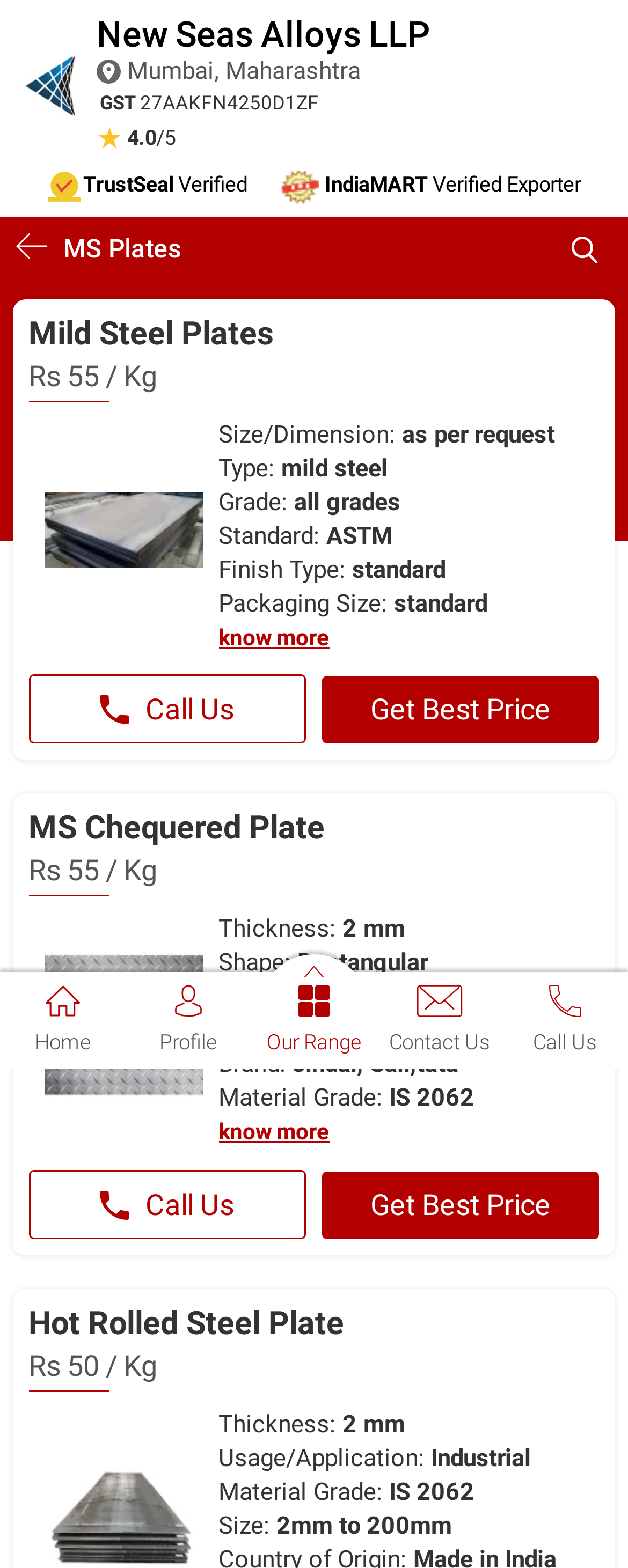What is the usage of MS Chequered Plate?
Please utilize the information in the image to give a detailed response to the question.

The usage of MS Chequered Plate can be found in the StaticText element 'Industrial' which is located under the heading 'MS Chequered Plate'.